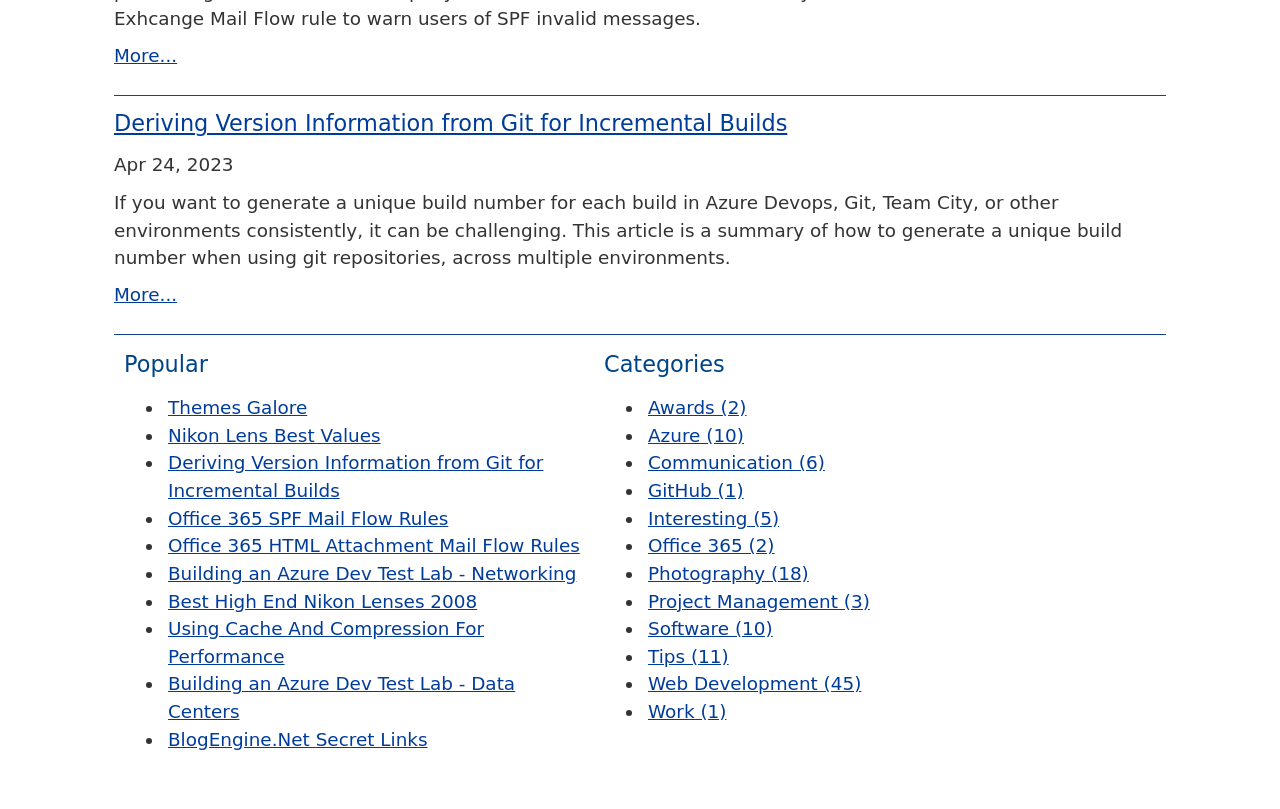Using floating point numbers between 0 and 1, provide the bounding box coordinates in the format (top-left x, top-left y, bottom-right x, bottom-right y). Locate the UI element described here: More...

[0.089, 0.056, 0.138, 0.082]